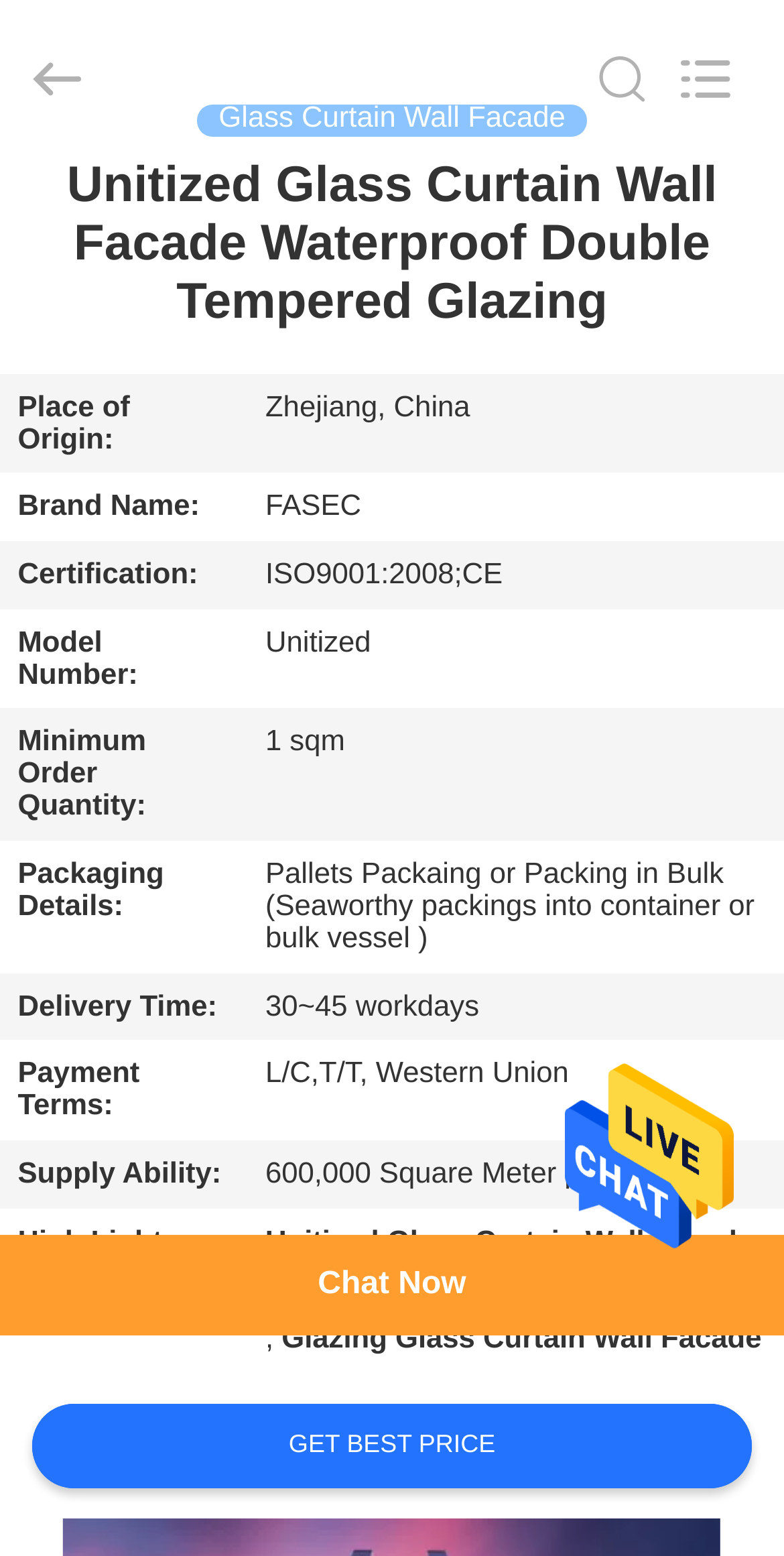Can you find the bounding box coordinates of the area I should click to execute the following instruction: "View product details"?

[0.027, 0.101, 0.973, 0.213]